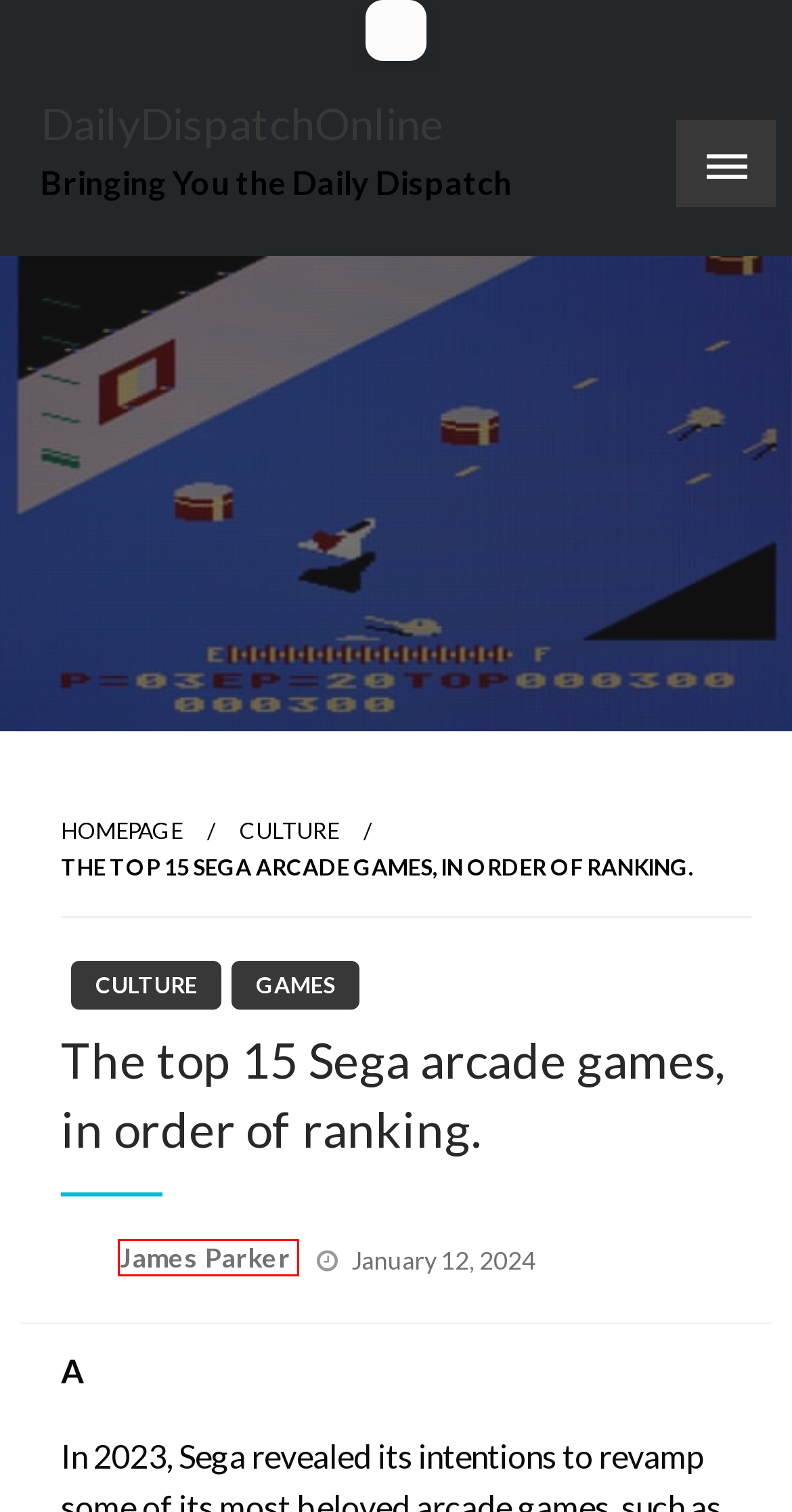Assess the screenshot of a webpage with a red bounding box and determine which webpage description most accurately matches the new page after clicking the element within the red box. Here are the options:
A. Home - DailyDispatchOnline
B. James Parker, Author at DailyDispatchOnline
C. January 2024 - DailyDispatchOnline
D. Cycling Archives - DailyDispatchOnline
E. August 2023 - DailyDispatchOnline
F. Rapid UTI test that cuts detection time to 45 minutes awarded Longitude prize
G. Games Archives - DailyDispatchOnline
H. Culture Archives - DailyDispatchOnline

B